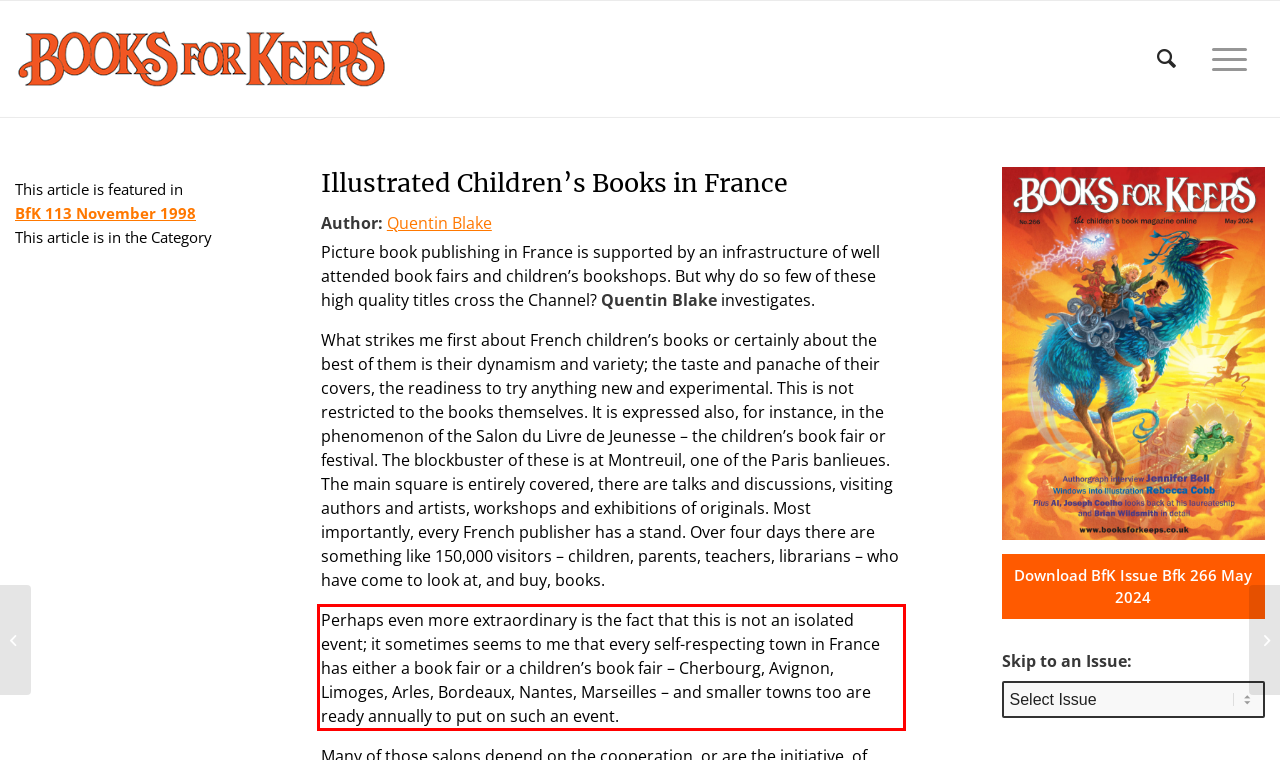You are provided with a screenshot of a webpage containing a red bounding box. Please extract the text enclosed by this red bounding box.

Perhaps even more extraordinary is the fact that this is not an isolated event; it sometimes seems to me that every self-respecting town in France has either a book fair or a children’s book fair – Cherbourg, Avignon, Limoges, Arles, Bordeaux, Nantes, Marseilles – and smaller towns too are ready annually to put on such an event.